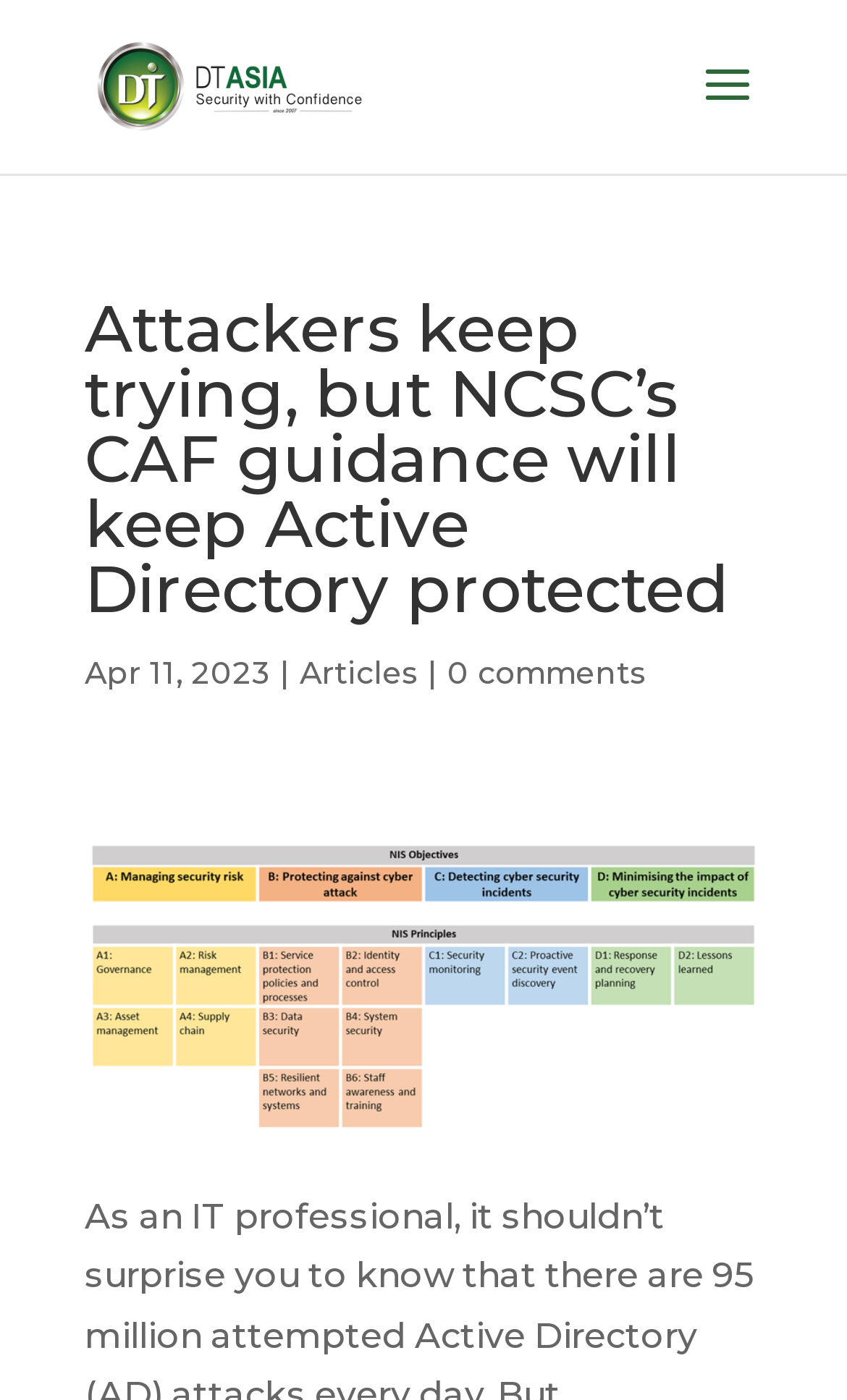Using the webpage screenshot, locate the HTML element that fits the following description and provide its bounding box: "Van Insurance".

None